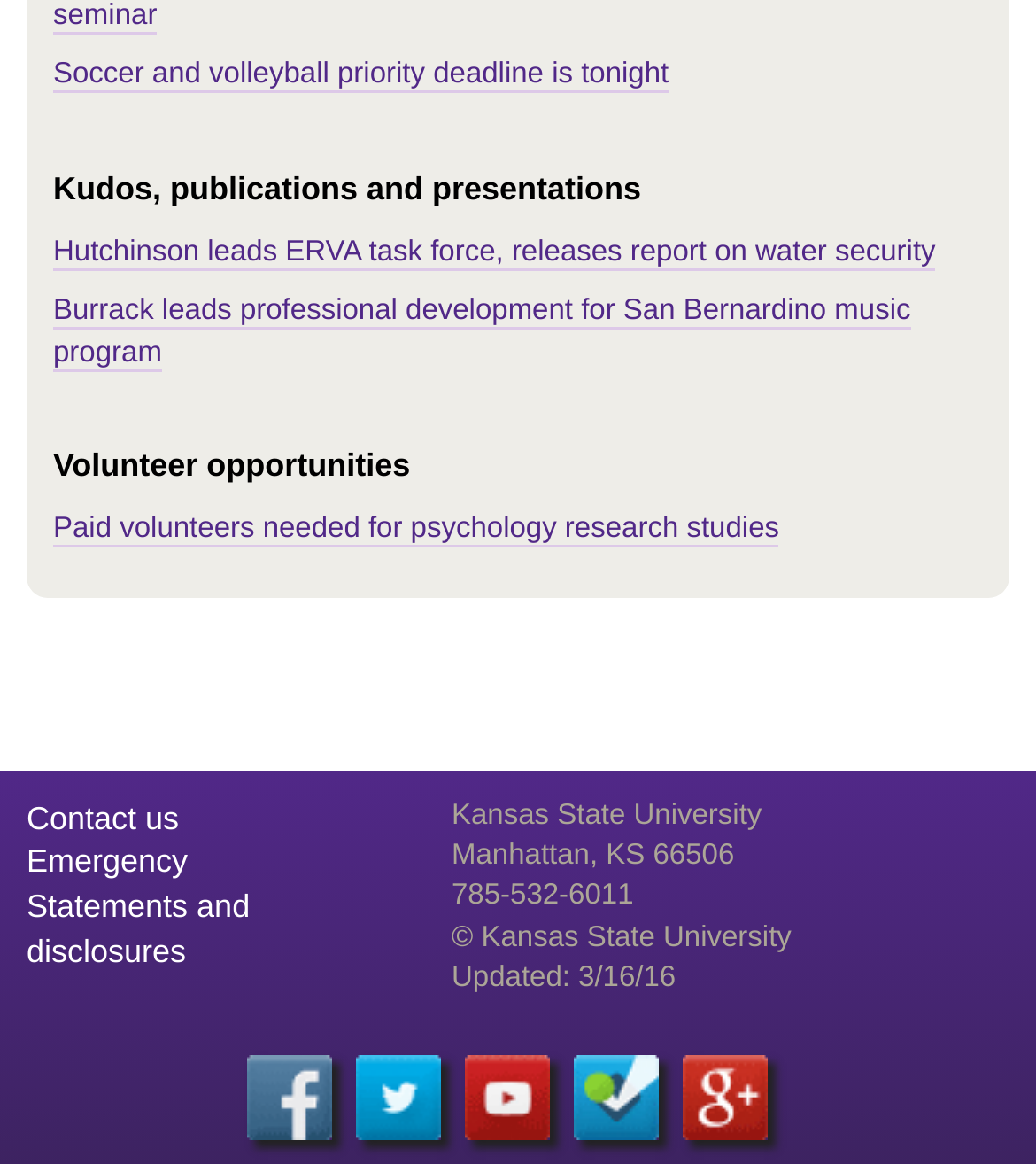What social media platforms are available?
Refer to the image and offer an in-depth and detailed answer to the question.

The webpage has links to various social media platforms, including Facebook, Twitter, YouTube, Foursquare, and Google Plus, which are located at the bottom of the page.